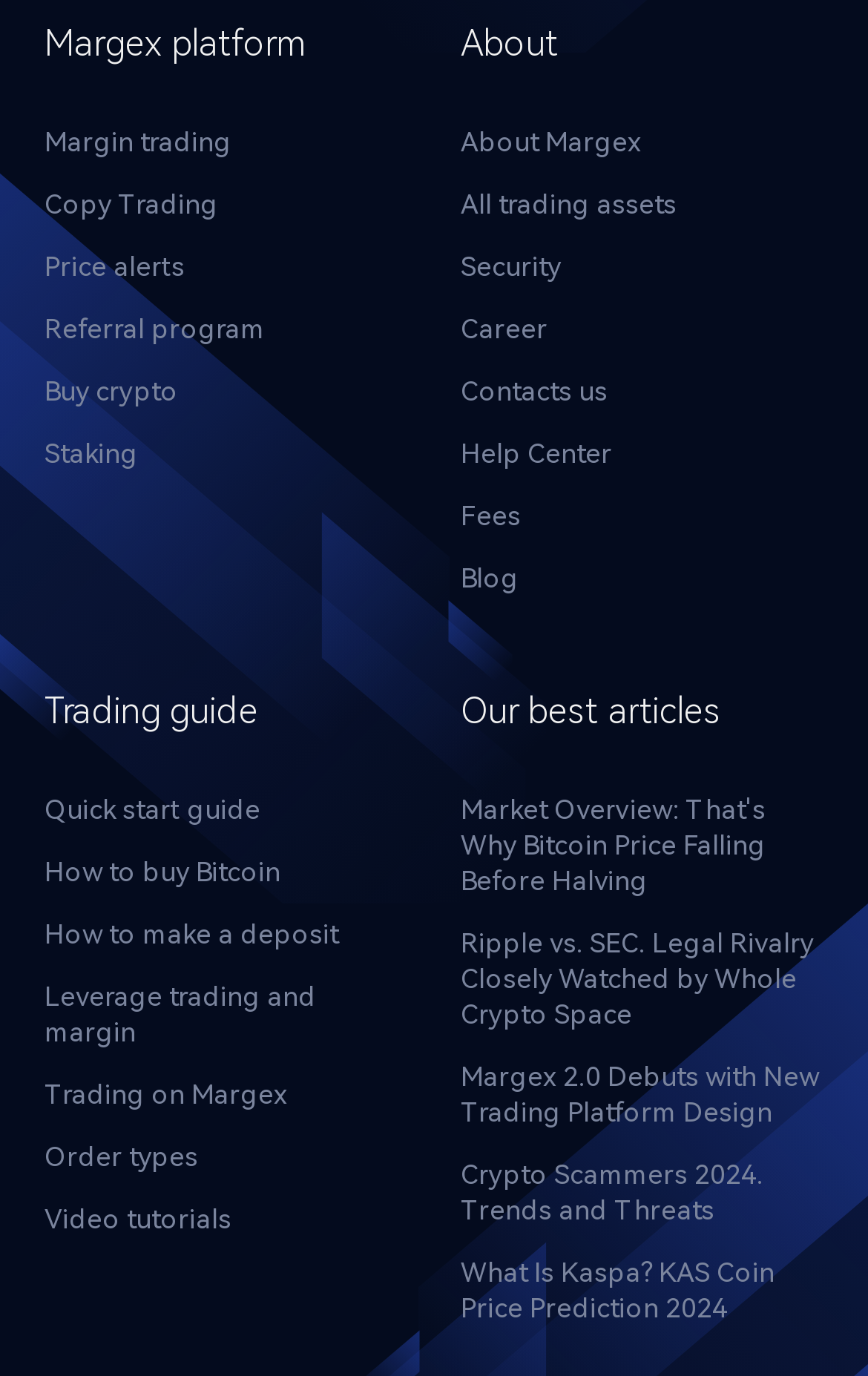Find the bounding box coordinates of the area to click in order to follow the instruction: "Check the fees".

[0.531, 0.364, 0.6, 0.387]